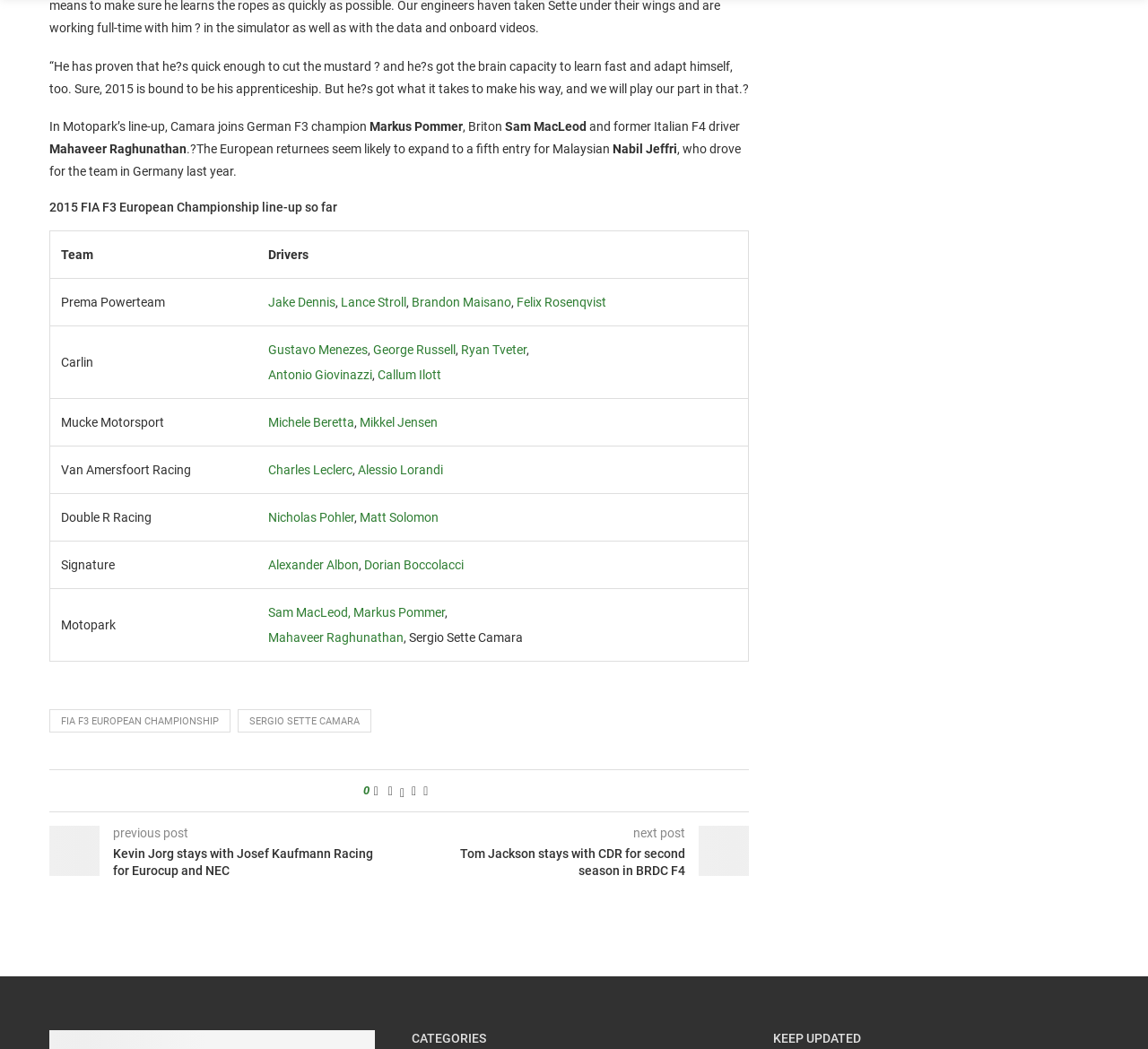Locate the bounding box of the UI element defined by this description: "Sergio Sette Camara". The coordinates should be given as four float numbers between 0 and 1, formatted as [left, top, right, bottom].

[0.207, 0.676, 0.323, 0.698]